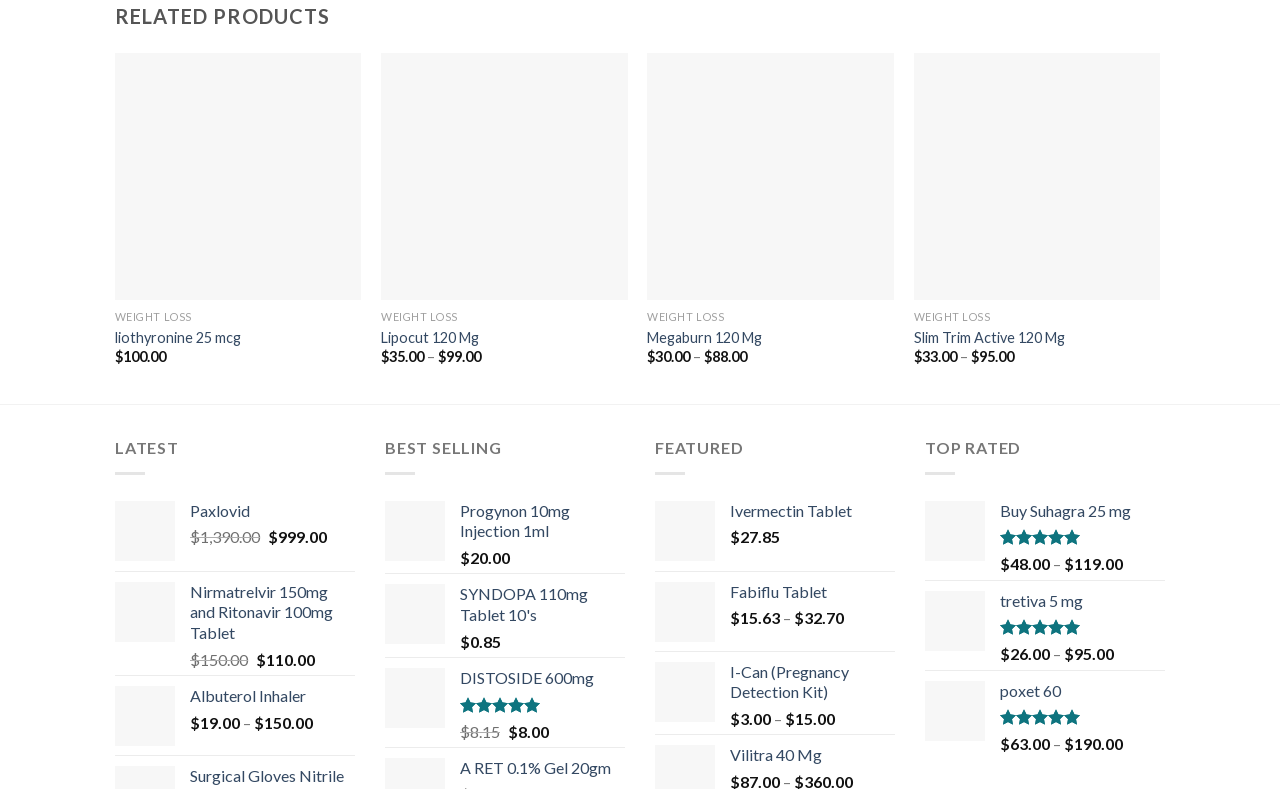Find the bounding box of the UI element described as follows: "Paxlovid".

[0.148, 0.634, 0.277, 0.661]